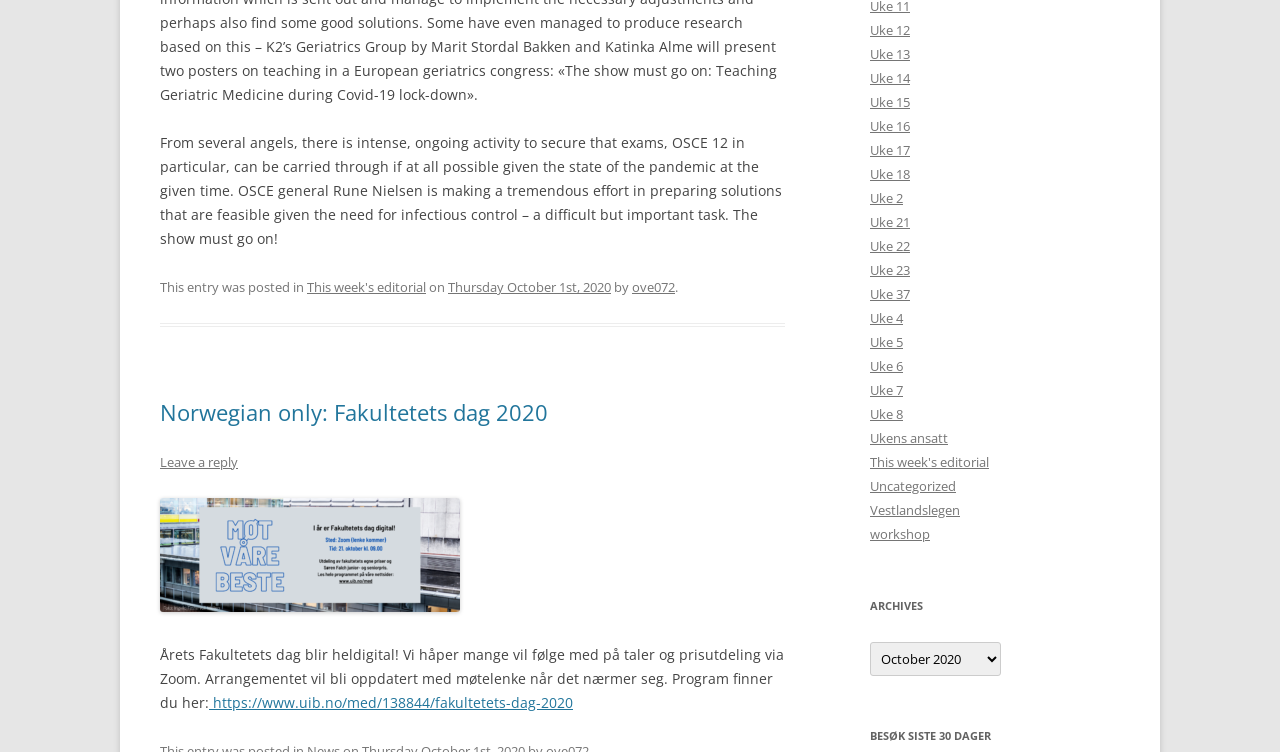What is the category of the link 'Uke 12'?
Respond with a short answer, either a single word or a phrase, based on the image.

Archive